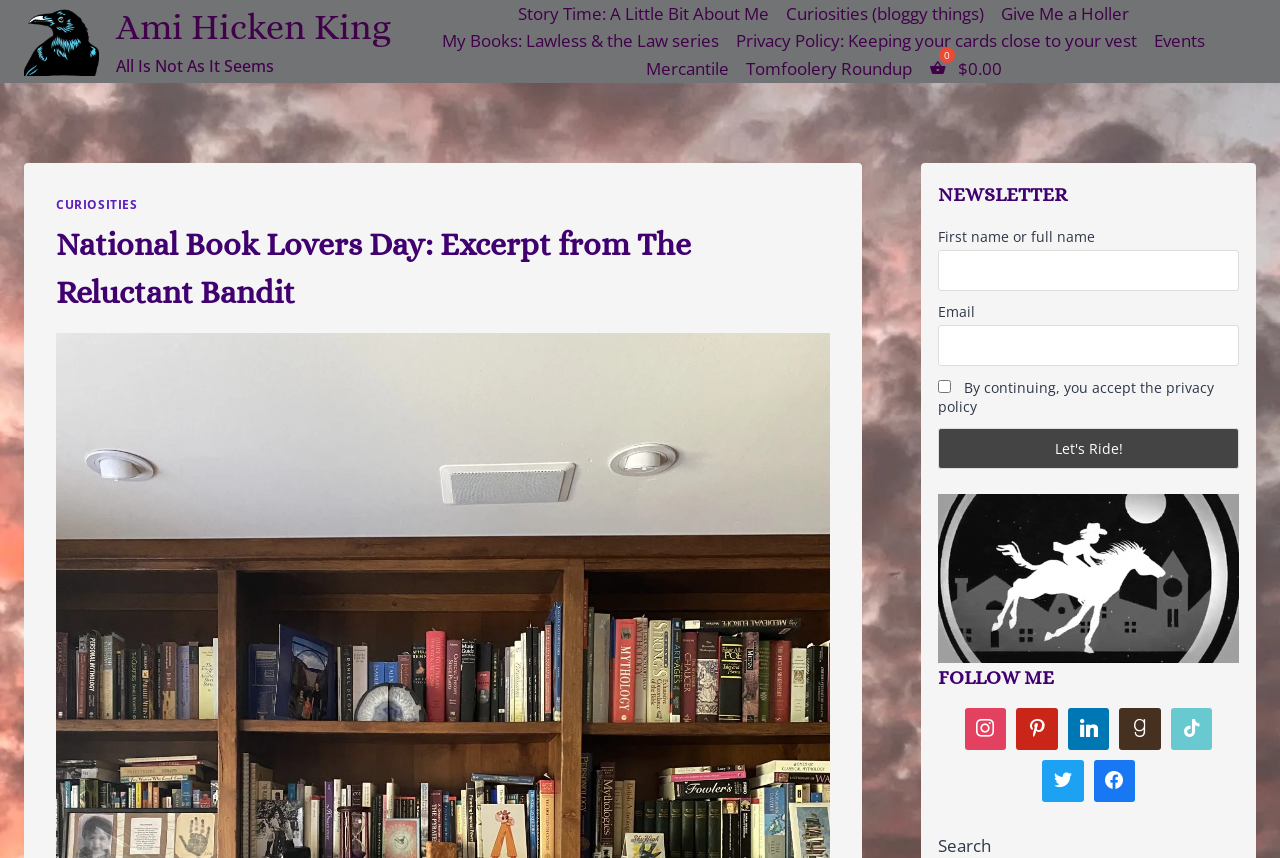Please identify the bounding box coordinates of where to click in order to follow the instruction: "Explore the 'Premium Aged Domains'".

None